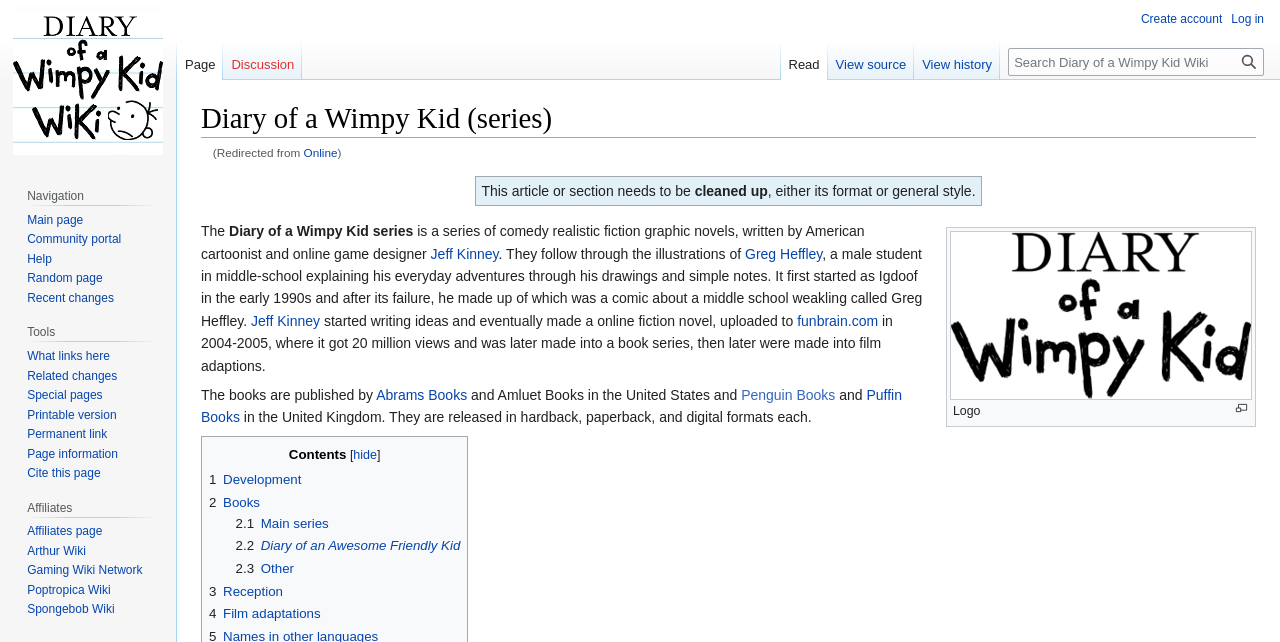Please identify the bounding box coordinates of the element I should click to complete this instruction: 'Search for something'. The coordinates should be given as four float numbers between 0 and 1, like this: [left, top, right, bottom].

[0.788, 0.062, 0.988, 0.118]